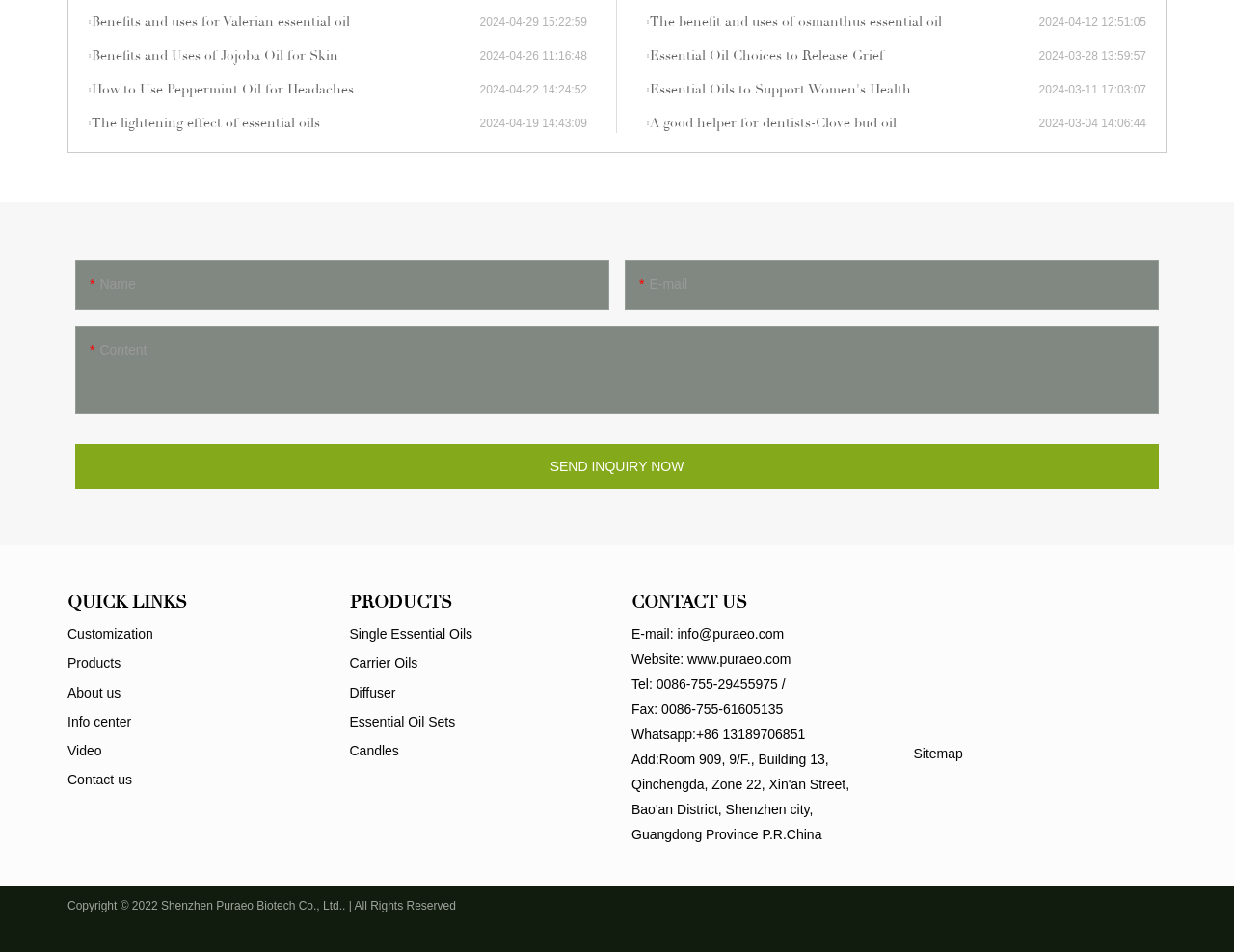What is the theme of the articles listed on the website?
Can you give a detailed and elaborate answer to the question?

The articles listed on the website have titles such as 'Benefits and uses for Valerian essential oil', 'How to Use Peppermint Oil for Headaches', and 'The benefit and uses of osmanthus essential oil', indicating that they are related to essential oils and their uses.